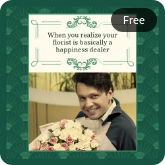Offer an in-depth caption for the image.

This image features a cheerful florist holding a bouquet of colorful flowers, embodying the warmth and joy conveyed by his profession. The meme humorously captures the sentiment, "When you realize your florist is basically a happiness dealer," highlighting the uplifting nature of receiving flowers. Set against a stylish green background adorned with subtle leaf patterns, the meme is marked as 'Free,' suggesting it's available for use or customization. This design is perfect for sharing a lighthearted message about the joy that flowers can bring to life.